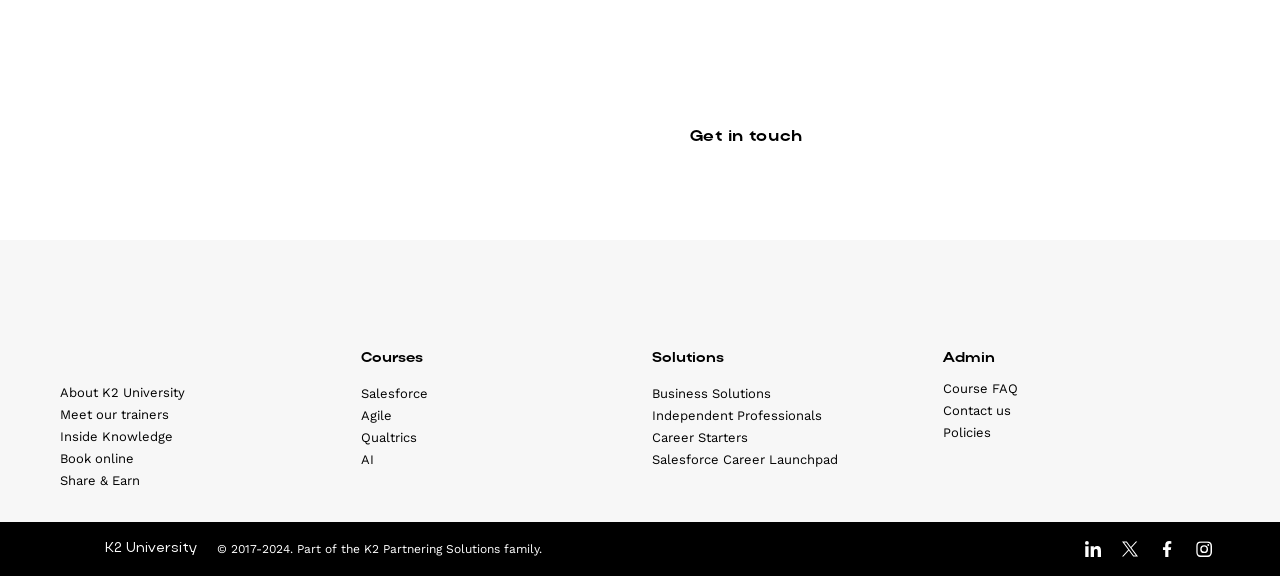Provide the bounding box coordinates of the section that needs to be clicked to accomplish the following instruction: "Learn more about the university."

[0.047, 0.663, 0.274, 0.701]